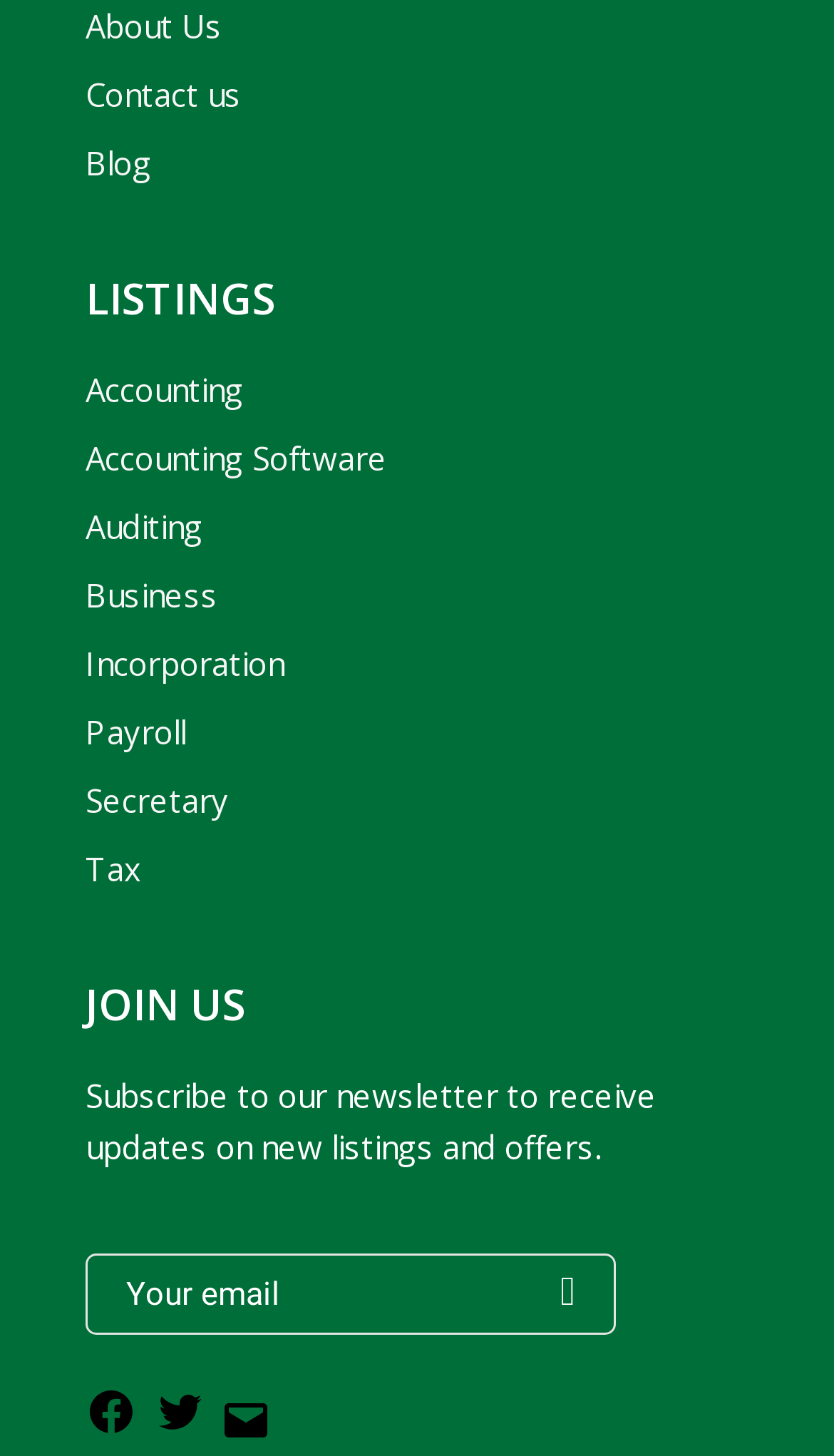Provide the bounding box coordinates for the UI element described in this sentence: "Incorporation". The coordinates should be four float values between 0 and 1, i.e., [left, top, right, bottom].

[0.103, 0.441, 0.341, 0.471]